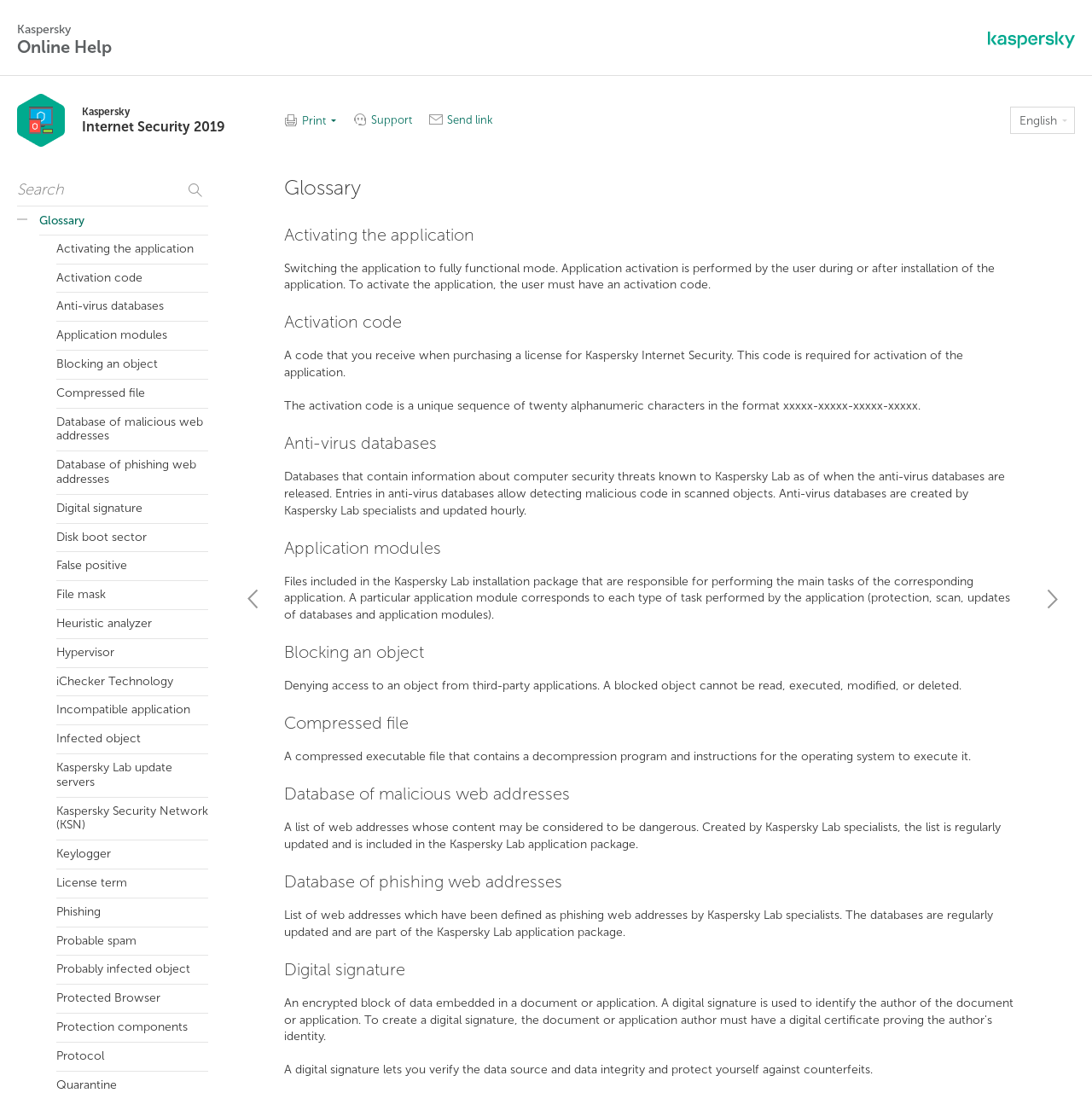Respond to the question with just a single word or phrase: 
What is the bounding box coordinate of the 'Search' textbox?

[0.016, 0.159, 0.191, 0.189]